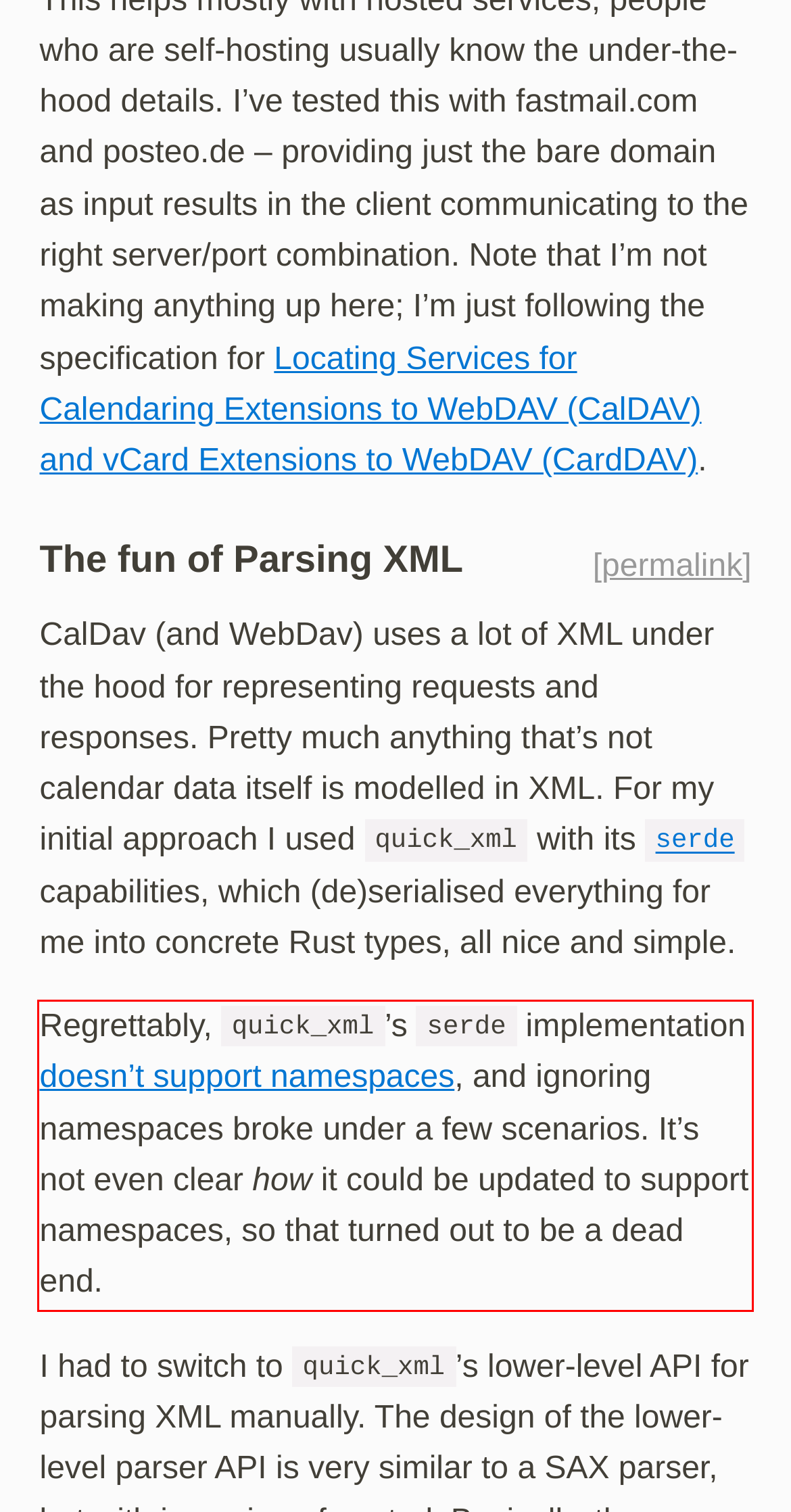Given a webpage screenshot, identify the text inside the red bounding box using OCR and extract it.

Regrettably, quick_xml’s serde implementation doesn’t support namespaces, and ignoring namespaces broke under a few scenarios. It’s not even clear how it could be updated to support namespaces, so that turned out to be a dead end.